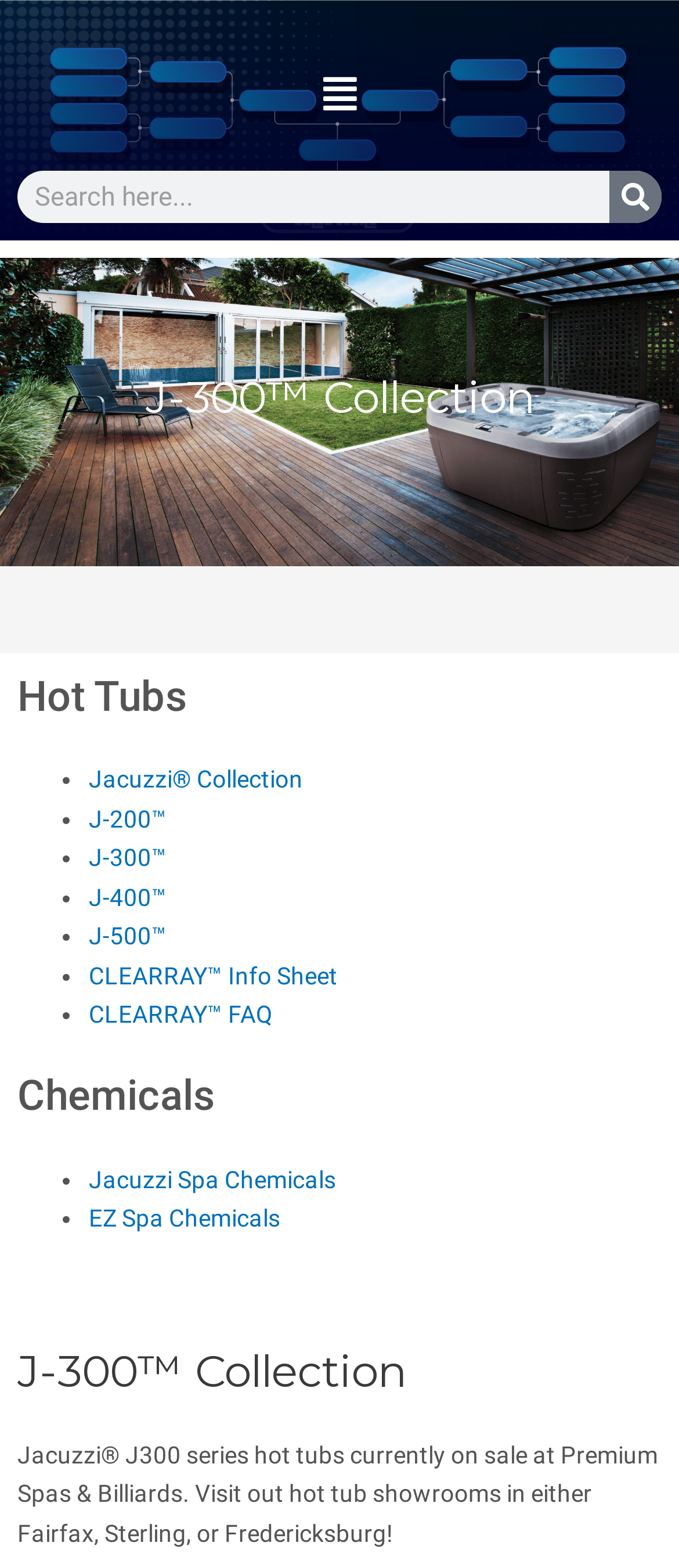Provide the bounding box coordinates of the HTML element described by the text: "CLEARRAY™ Info Sheet".

[0.131, 0.613, 0.498, 0.631]